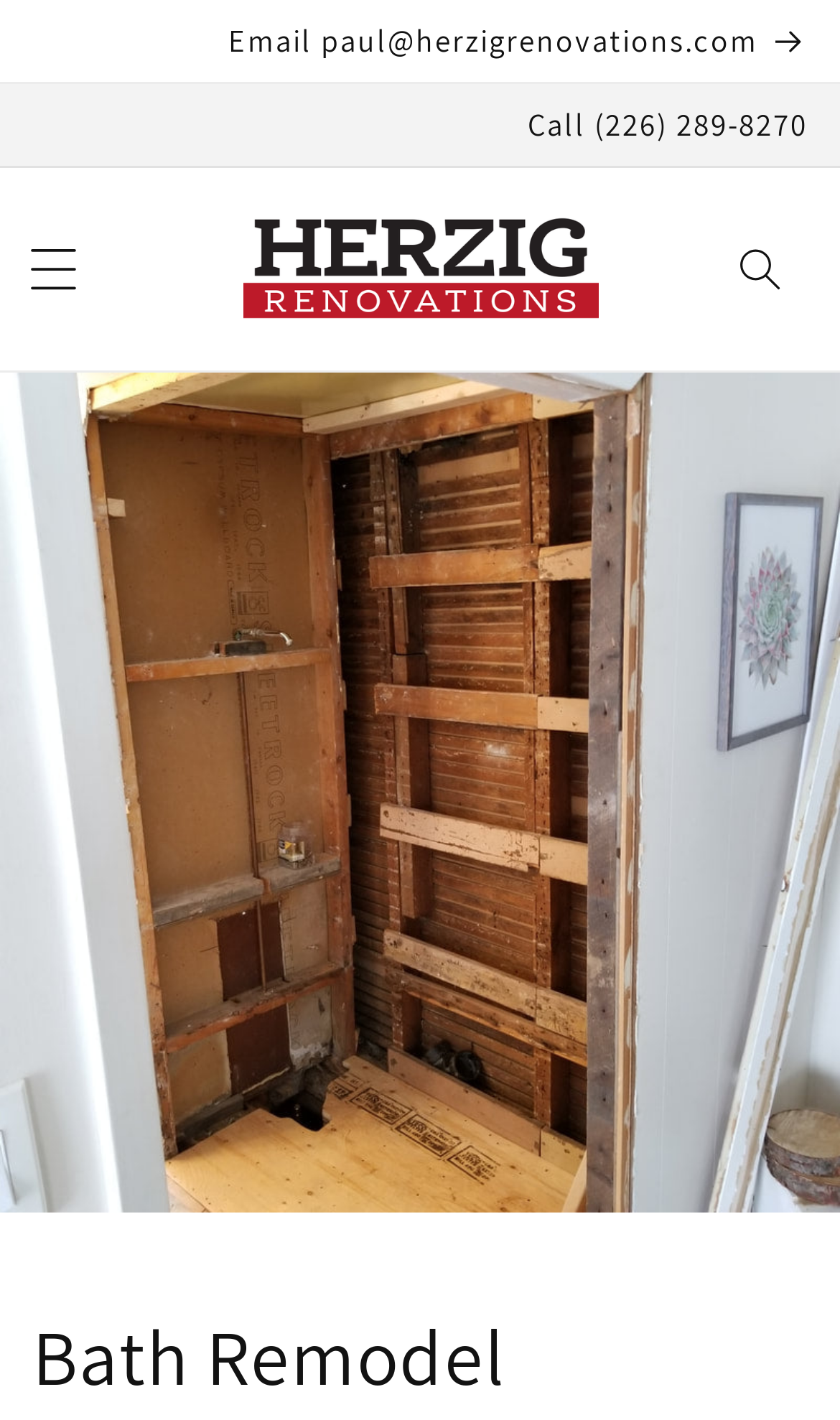Analyze the image and deliver a detailed answer to the question: What is the email address to contact?

I found the email address by looking at the 'Announcement' region, where I saw a 'link' element with the email address 'paul@herzigrenovations.com'.